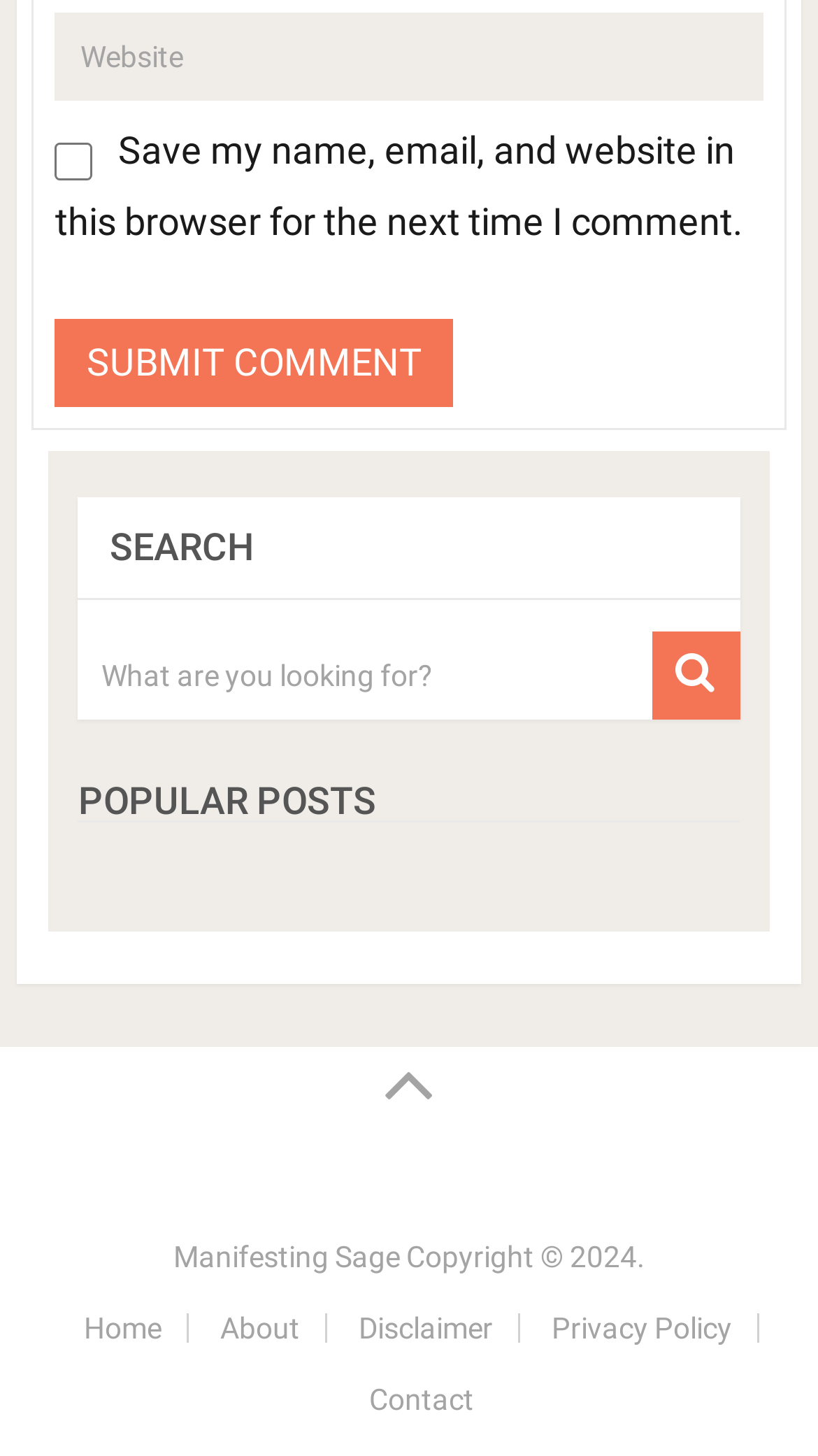Look at the image and write a detailed answer to the question: 
What is the purpose of the 'Submit Comment' button?

The 'Submit Comment' button is located below a textbox and a checkbox, suggesting that its purpose is to submit a comment or feedback after filling in the required information.